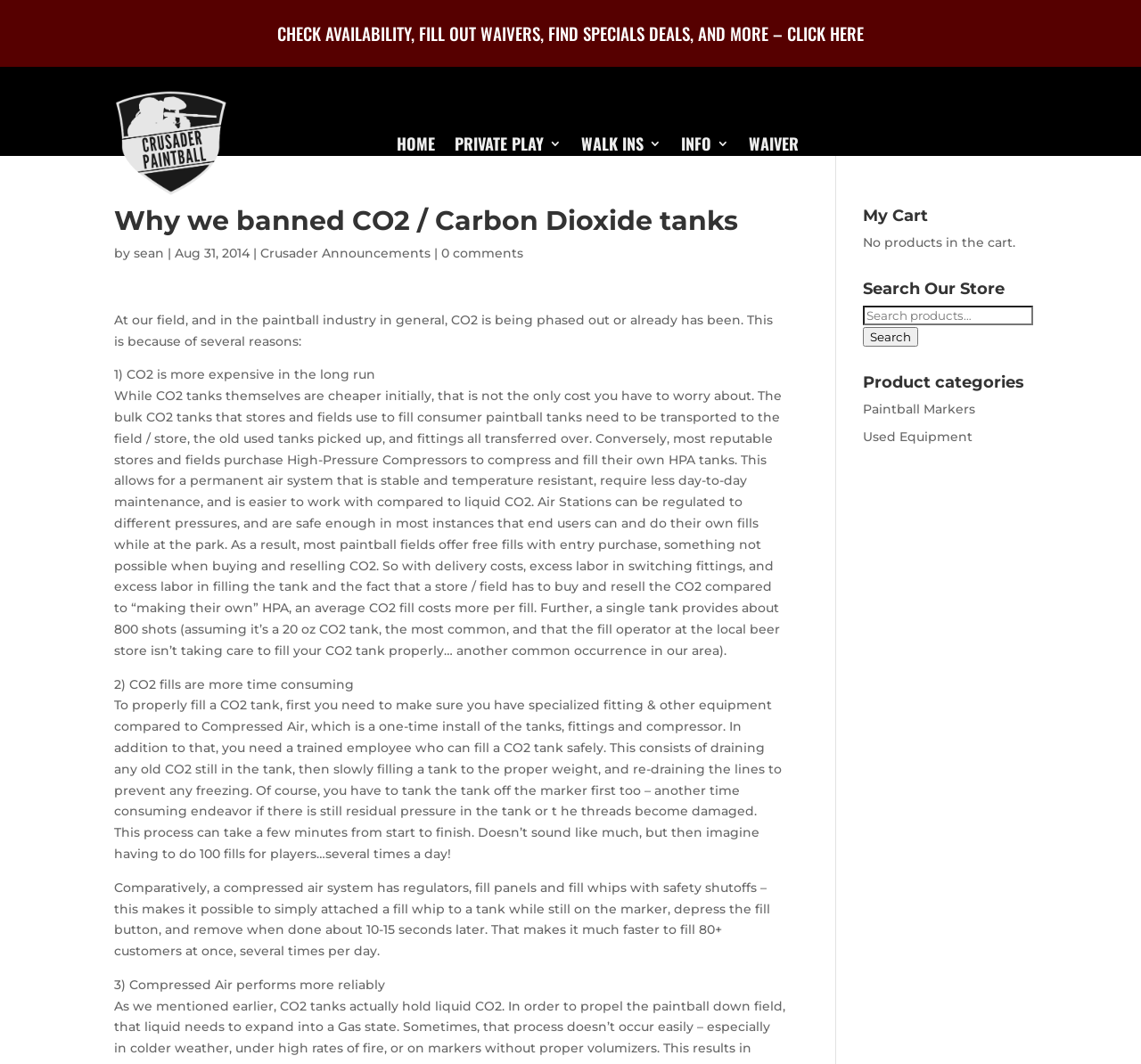Please find the bounding box coordinates of the element's region to be clicked to carry out this instruction: "Search for products".

[0.756, 0.287, 0.9, 0.327]